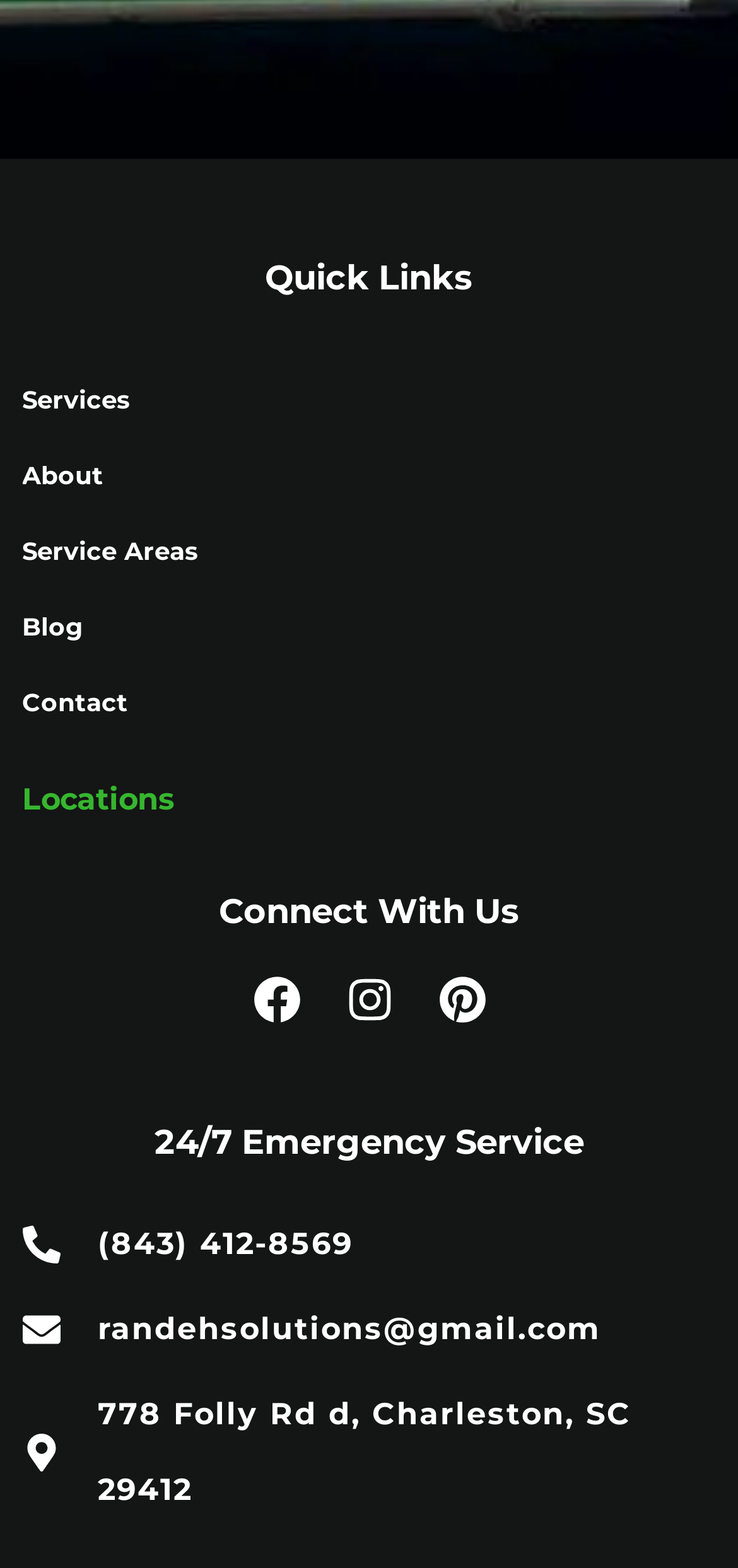Find the bounding box coordinates for the area you need to click to carry out the instruction: "Call the 24/7 Emergency Service". The coordinates should be four float numbers between 0 and 1, indicated as [left, top, right, bottom].

[0.03, 0.77, 0.97, 0.818]